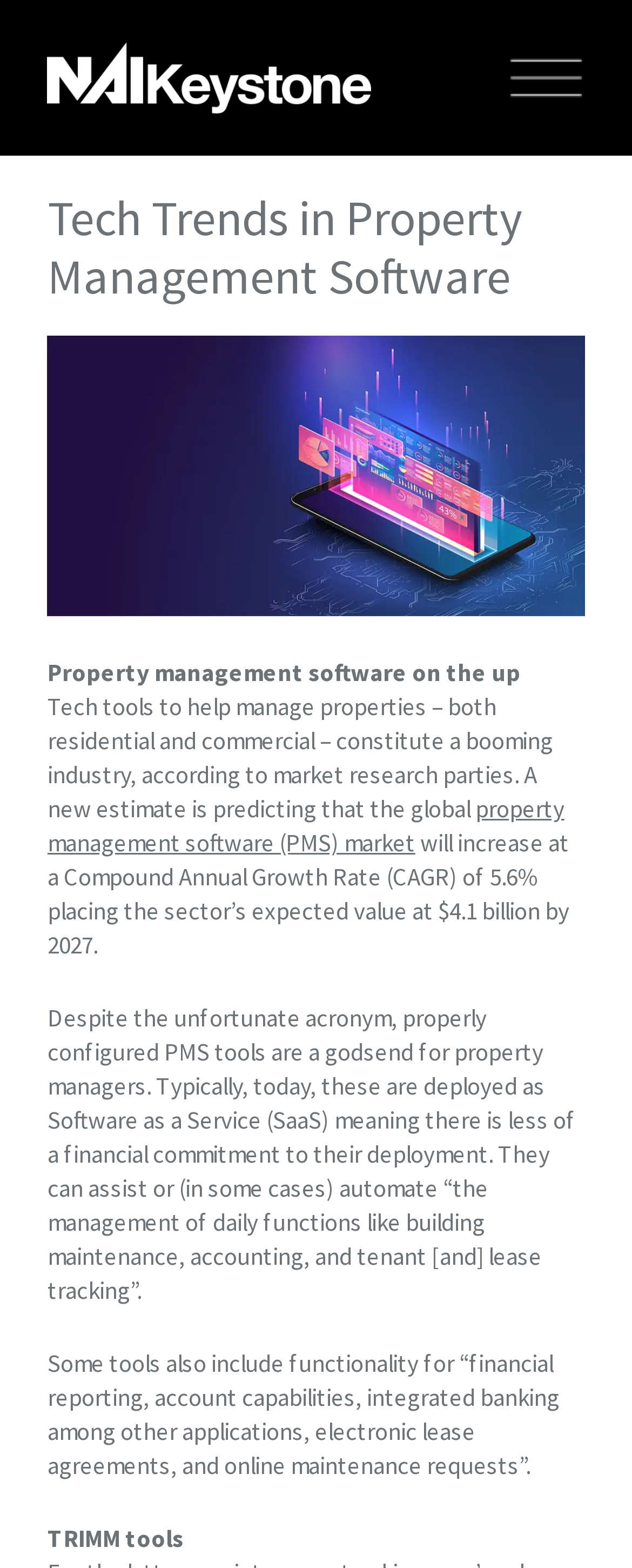What is the predicted growth rate of the PMS market?
Could you answer the question with a detailed and thorough explanation?

According to the webpage, a new estimate is predicting that the global property management software (PMS) market will increase at a Compound Annual Growth Rate (CAGR) of 5.6%.